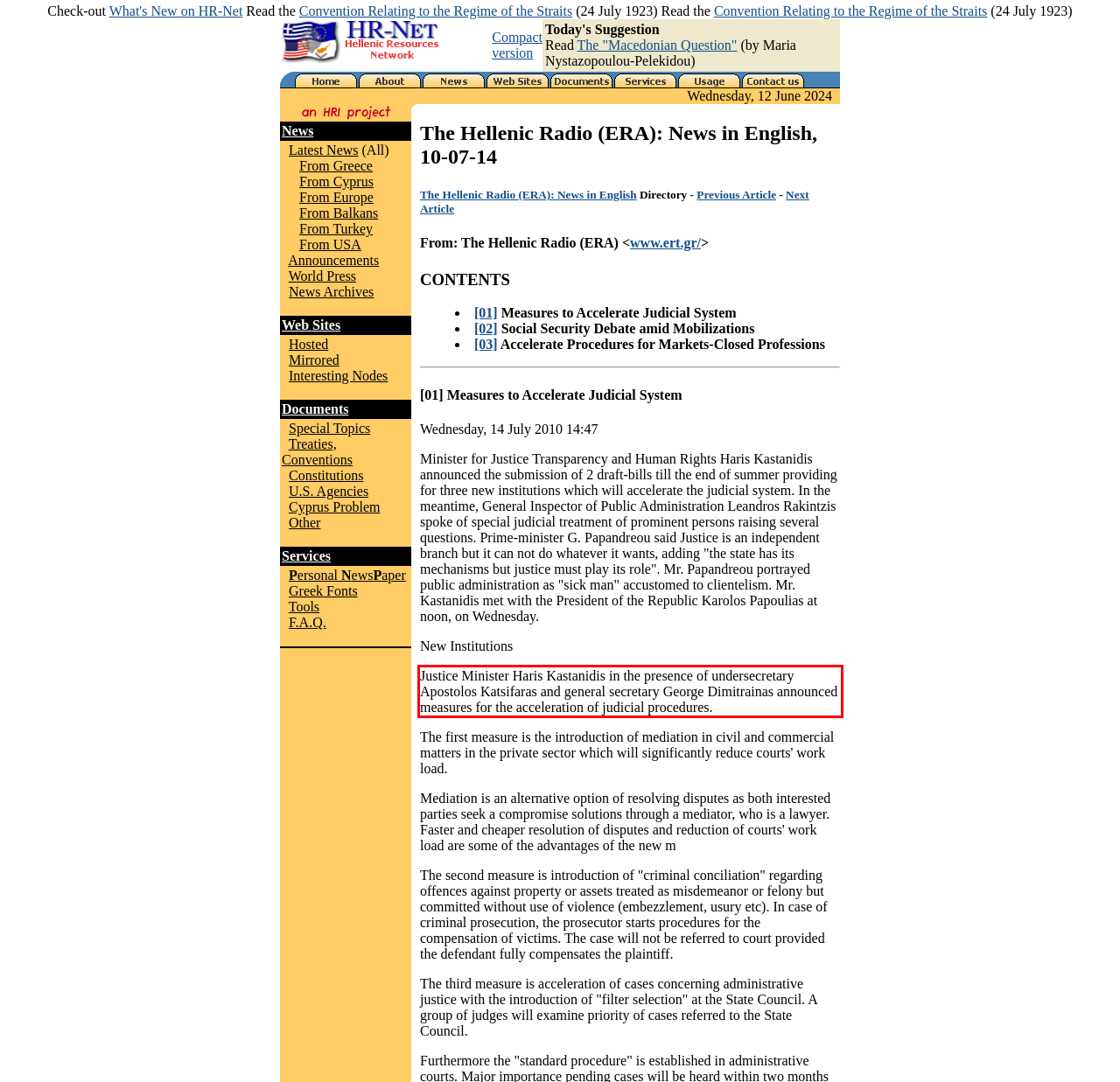You have a screenshot with a red rectangle around a UI element. Recognize and extract the text within this red bounding box using OCR.

Justice Minister Haris Kastanidis in the presence of undersecretary Apostolos Katsifaras and general secretary George Dimitrainas announced measures for the acceleration of judicial procedures.